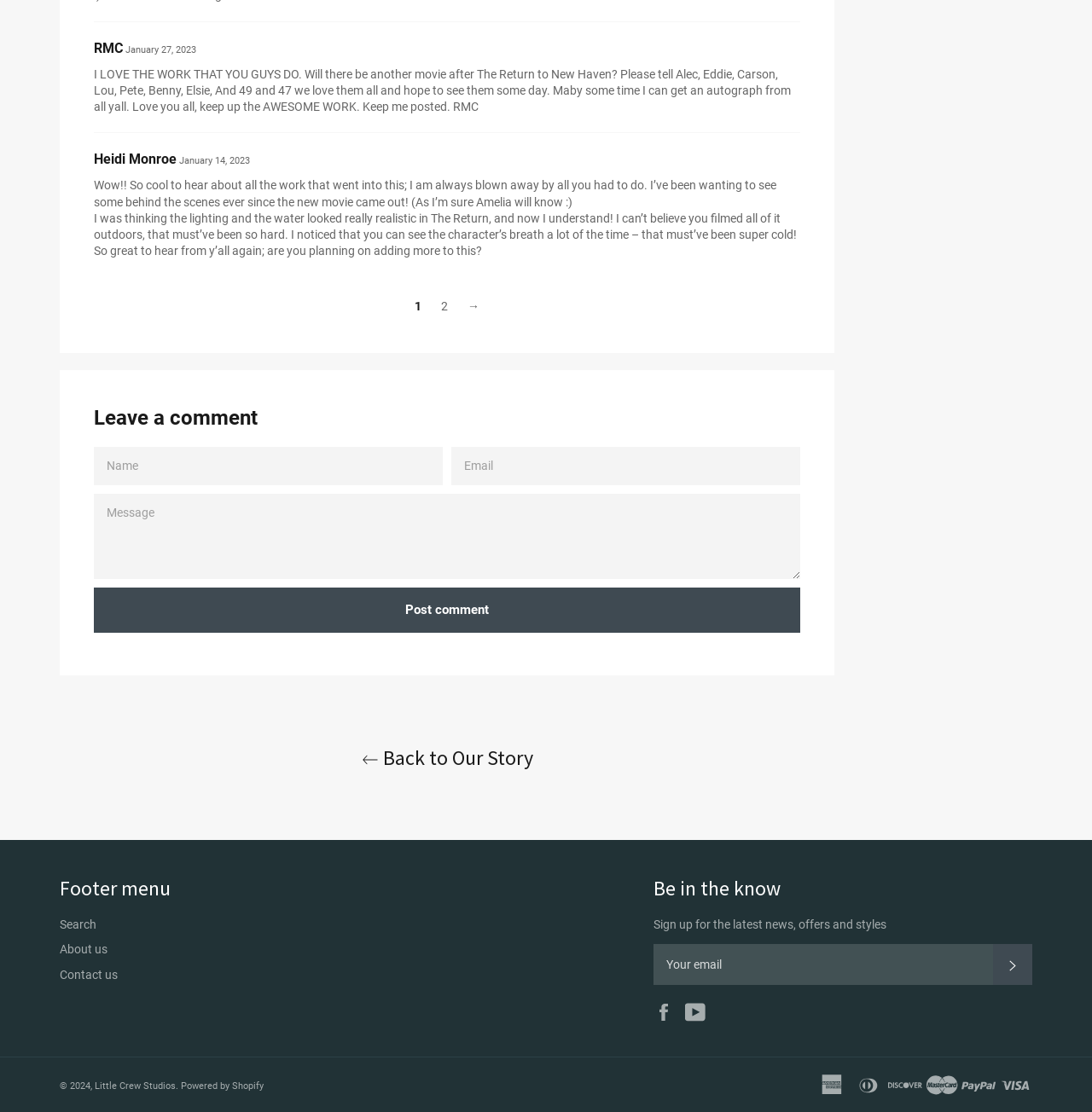Please provide the bounding box coordinates for the element that needs to be clicked to perform the instruction: "Search the website". The coordinates must consist of four float numbers between 0 and 1, formatted as [left, top, right, bottom].

[0.055, 0.825, 0.088, 0.838]